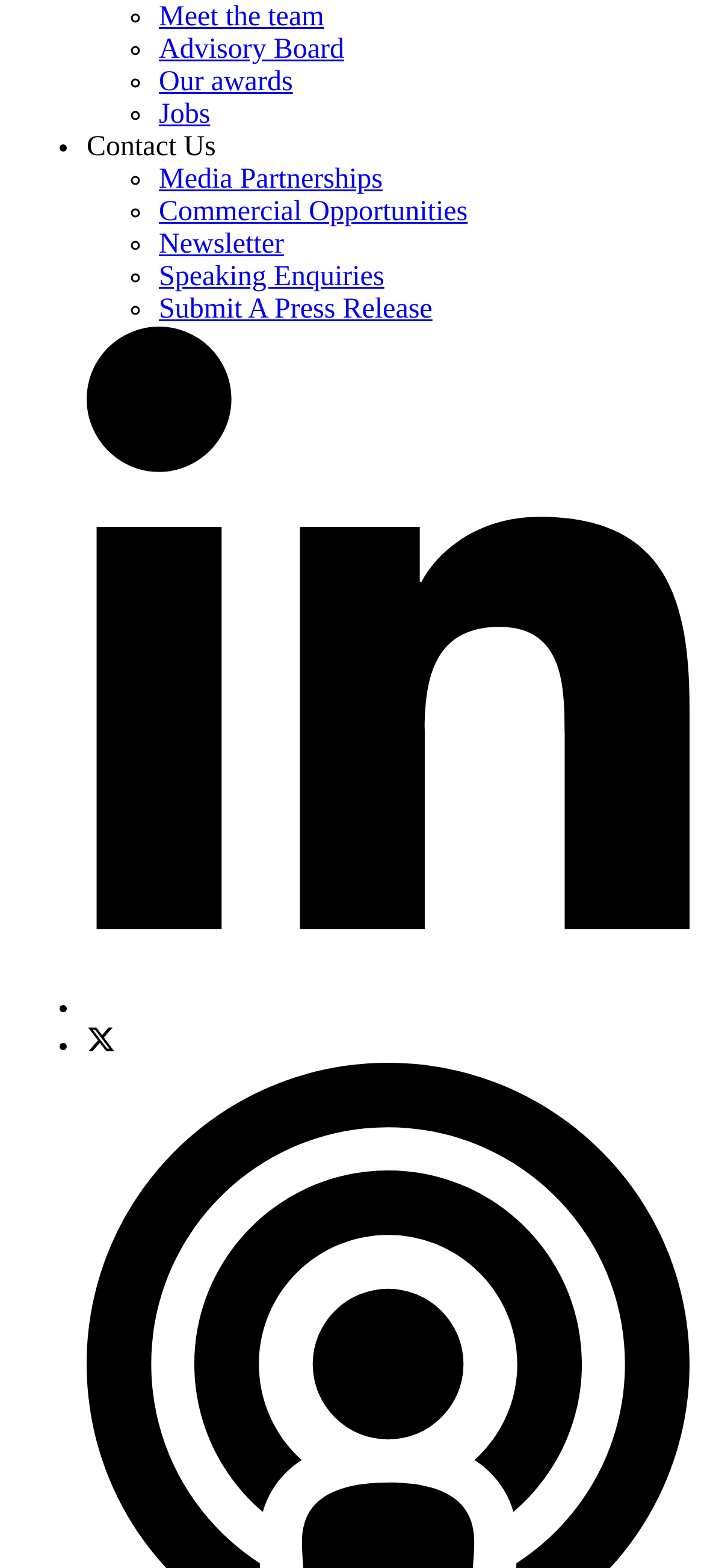Given the description "Our awards", provide the bounding box coordinates of the corresponding UI element.

[0.226, 0.043, 0.416, 0.062]